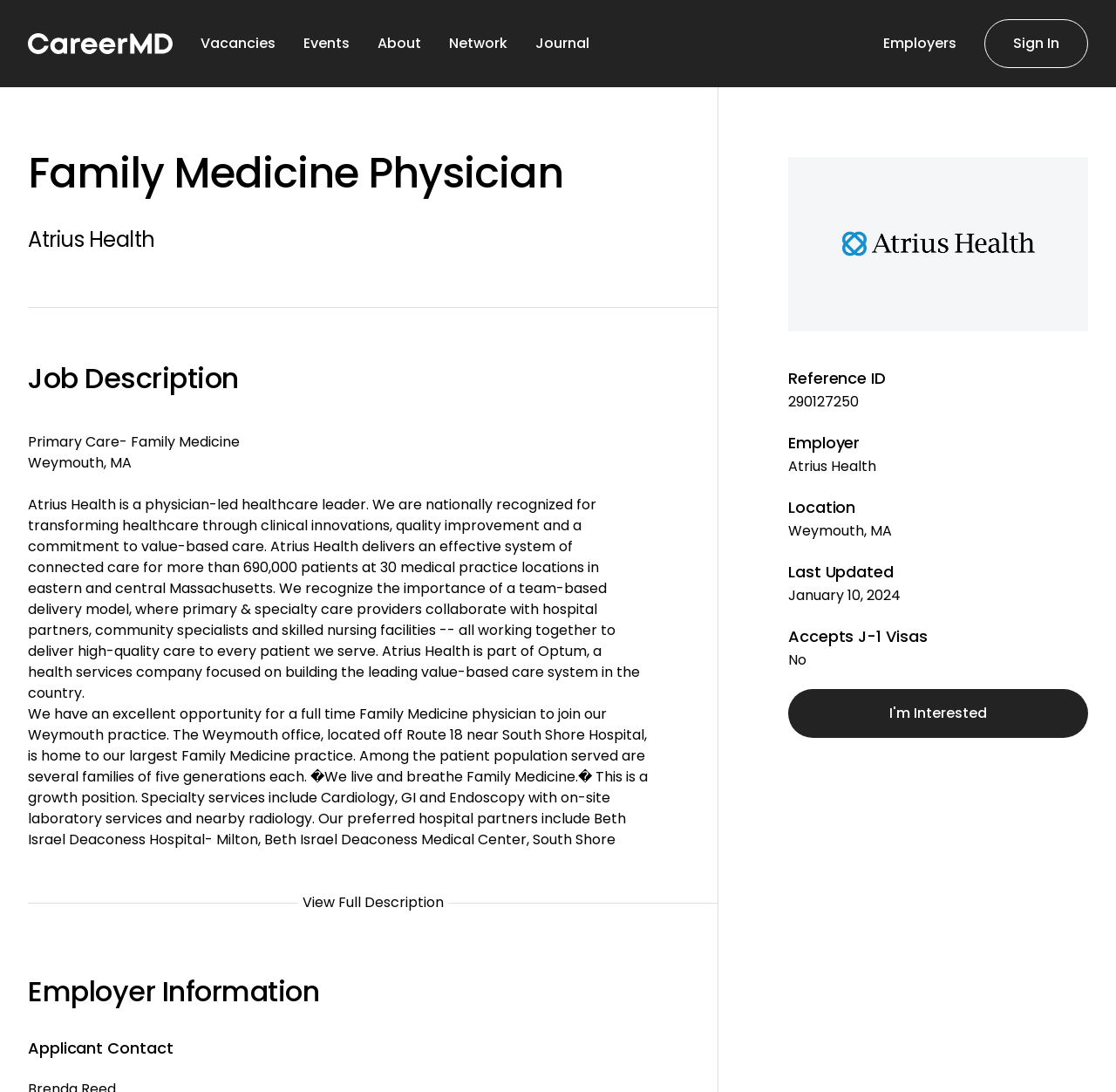Determine the bounding box of the UI component based on this description: "Sign In". The bounding box coordinates should be four float values between 0 and 1, i.e., [left, top, right, bottom].

[0.882, 0.018, 0.975, 0.062]